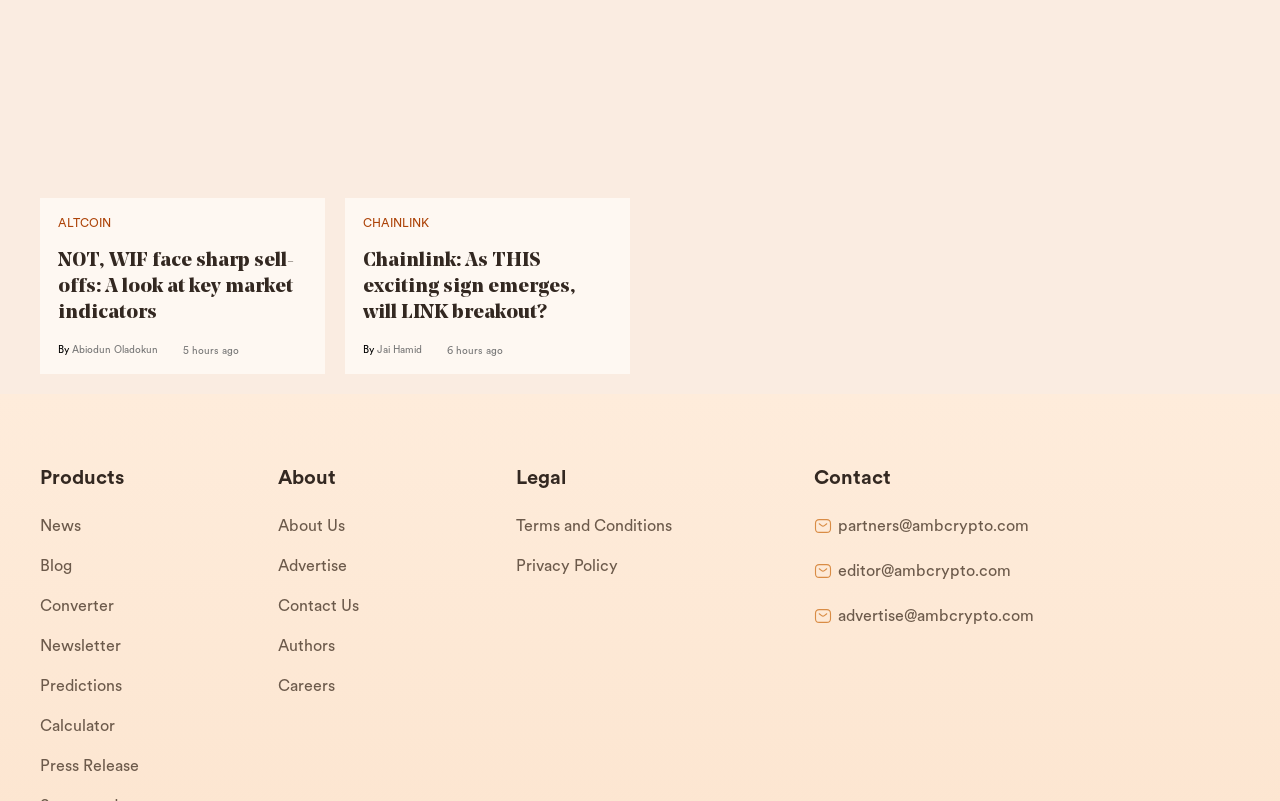Locate and provide the bounding box coordinates for the HTML element that matches this description: "Terms and Conditions".

[0.403, 0.395, 0.589, 0.445]